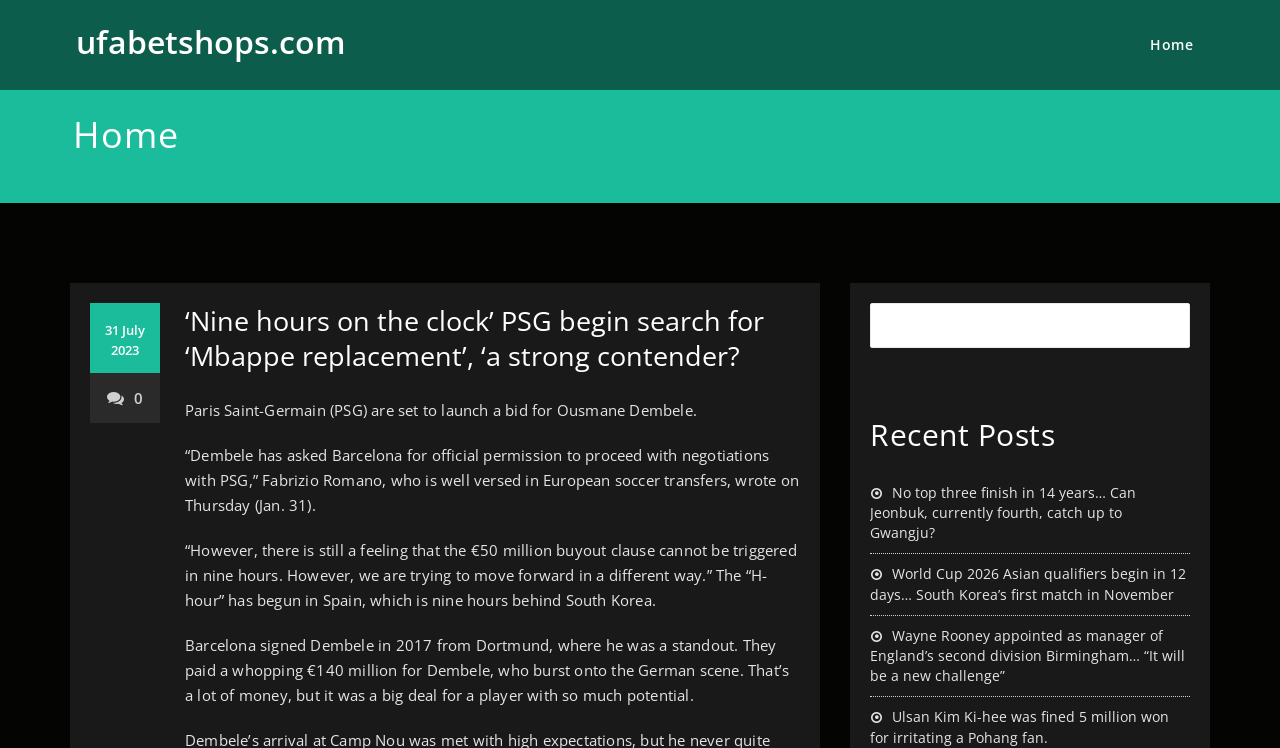Find the bounding box coordinates of the element to click in order to complete the given instruction: "Click on the 'Home' link."

[0.885, 0.035, 0.945, 0.086]